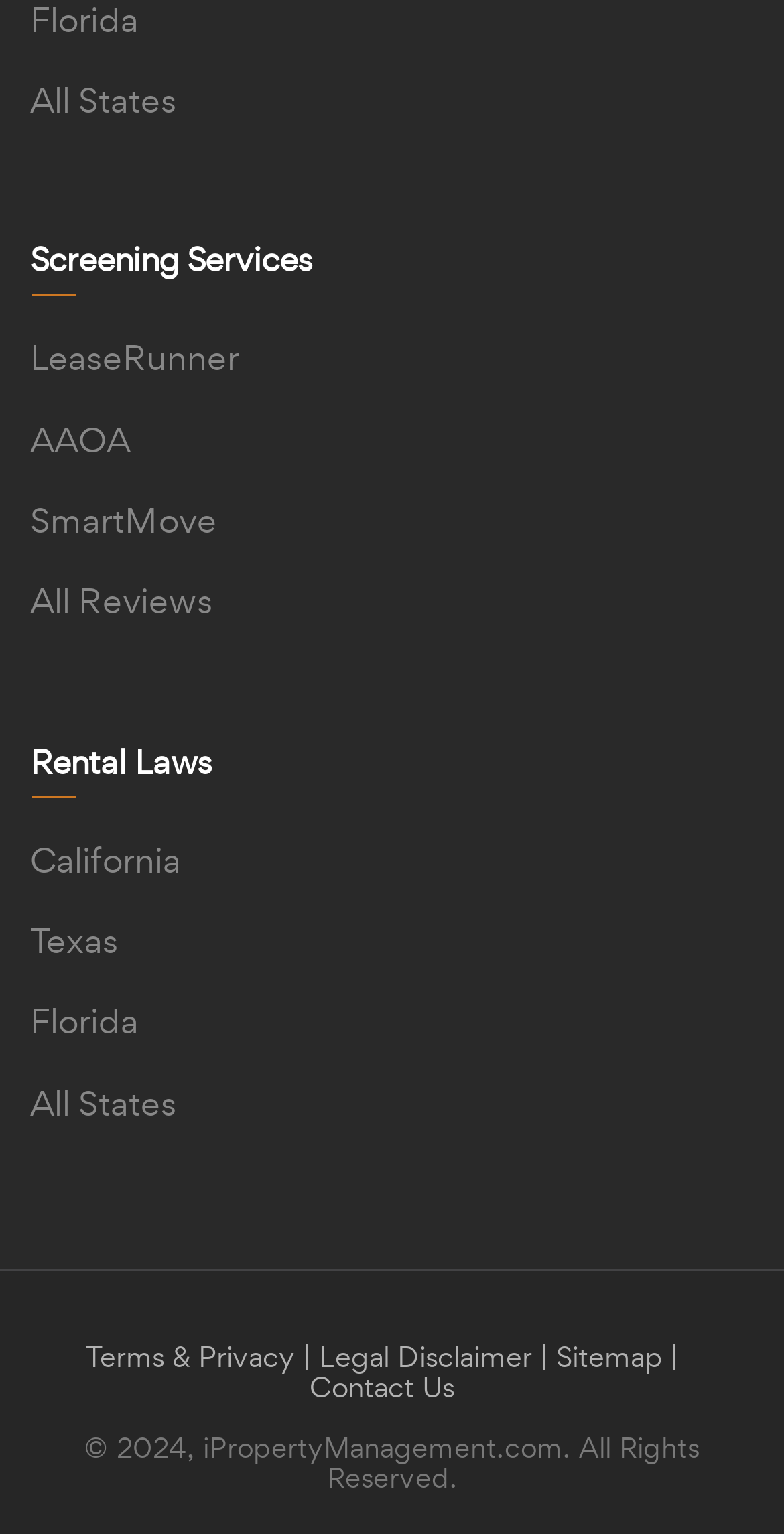Please locate the bounding box coordinates of the element that needs to be clicked to achieve the following instruction: "Contact Us". The coordinates should be four float numbers between 0 and 1, i.e., [left, top, right, bottom].

[0.395, 0.892, 0.579, 0.917]